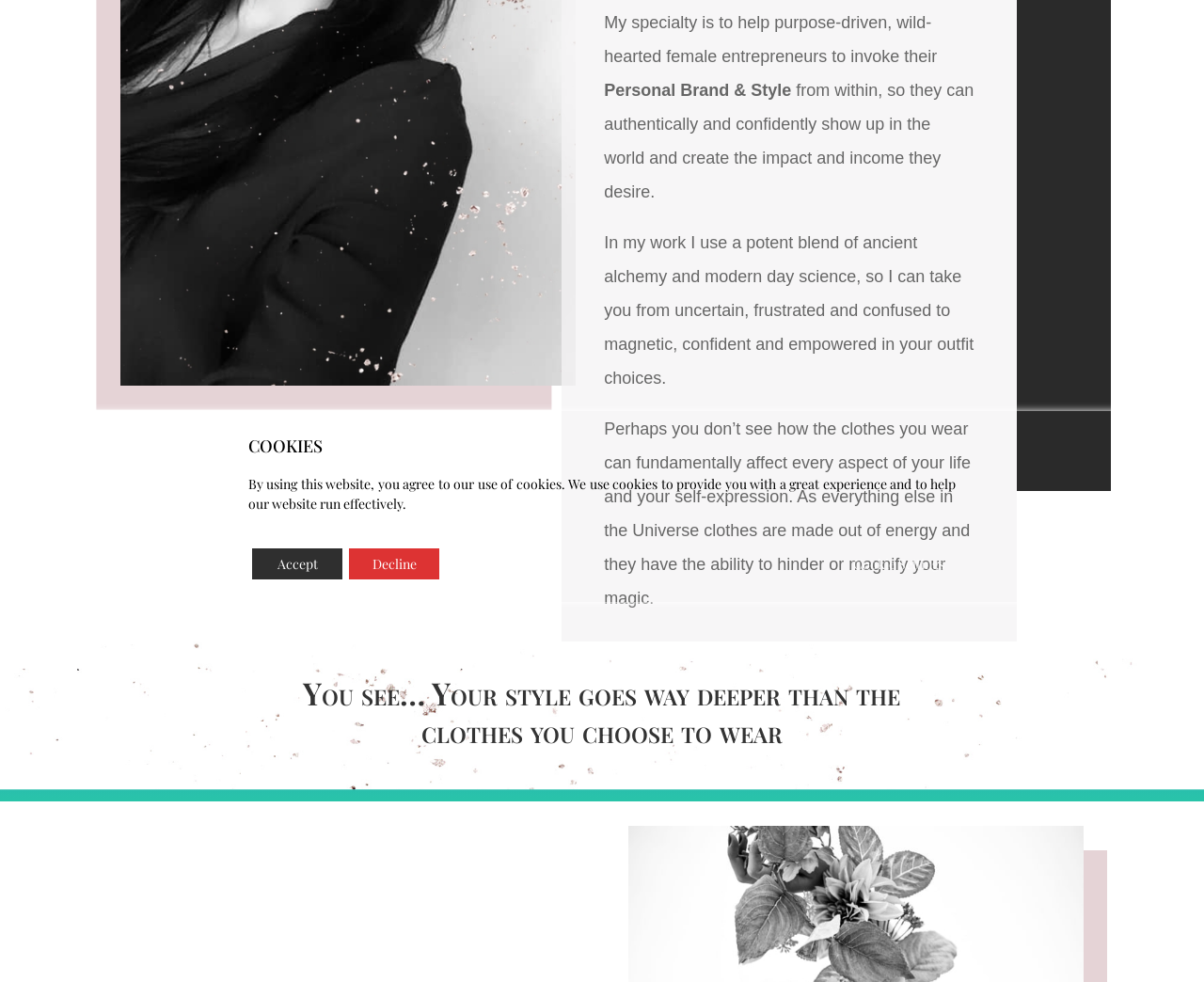Given the description of the UI element: "Cookie Settings", predict the bounding box coordinates in the form of [left, top, right, bottom], with each value being a float between 0 and 1.

[0.699, 0.558, 0.794, 0.59]